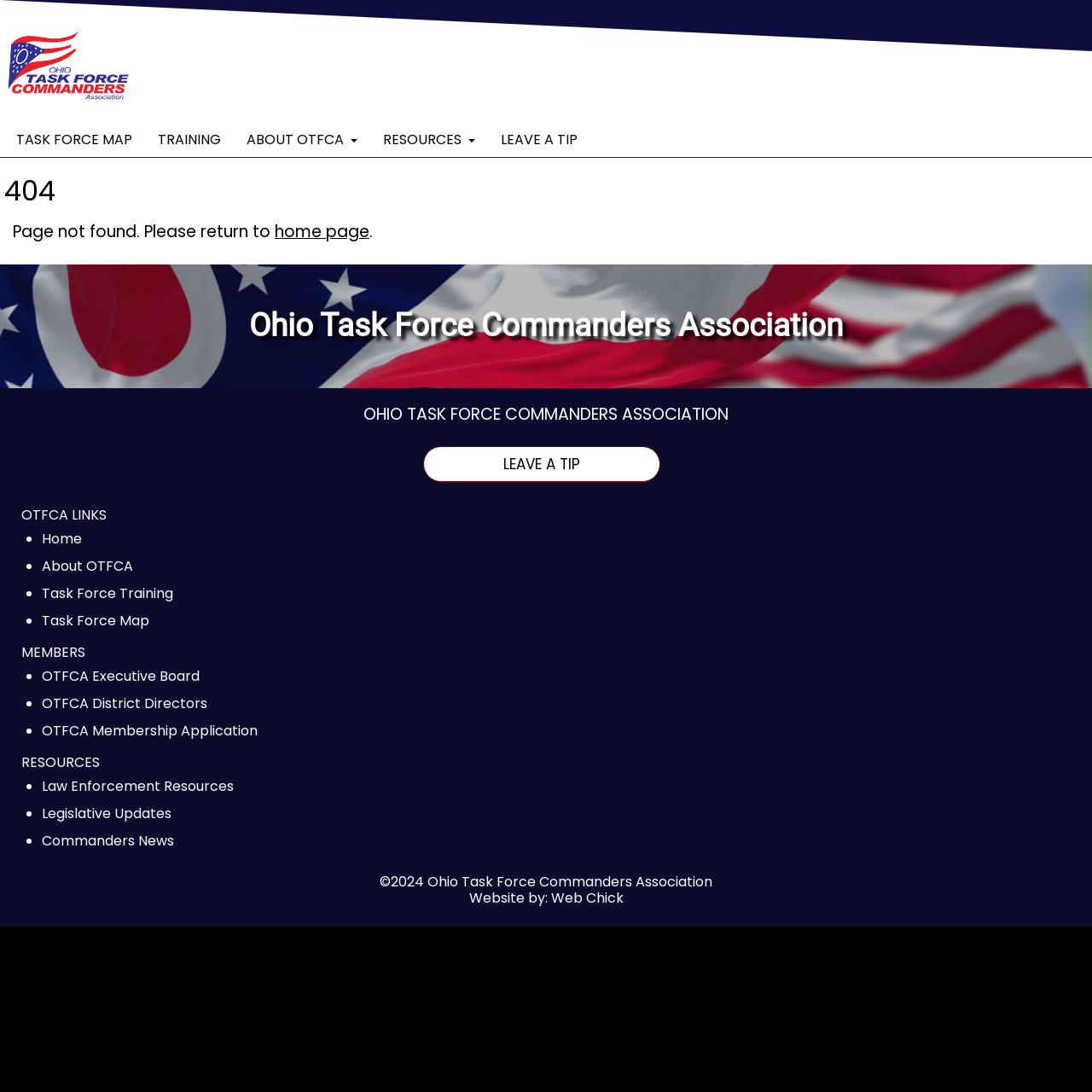Determine the bounding box coordinates of the region that needs to be clicked to achieve the task: "Click the home page link".

[0.252, 0.202, 0.338, 0.223]